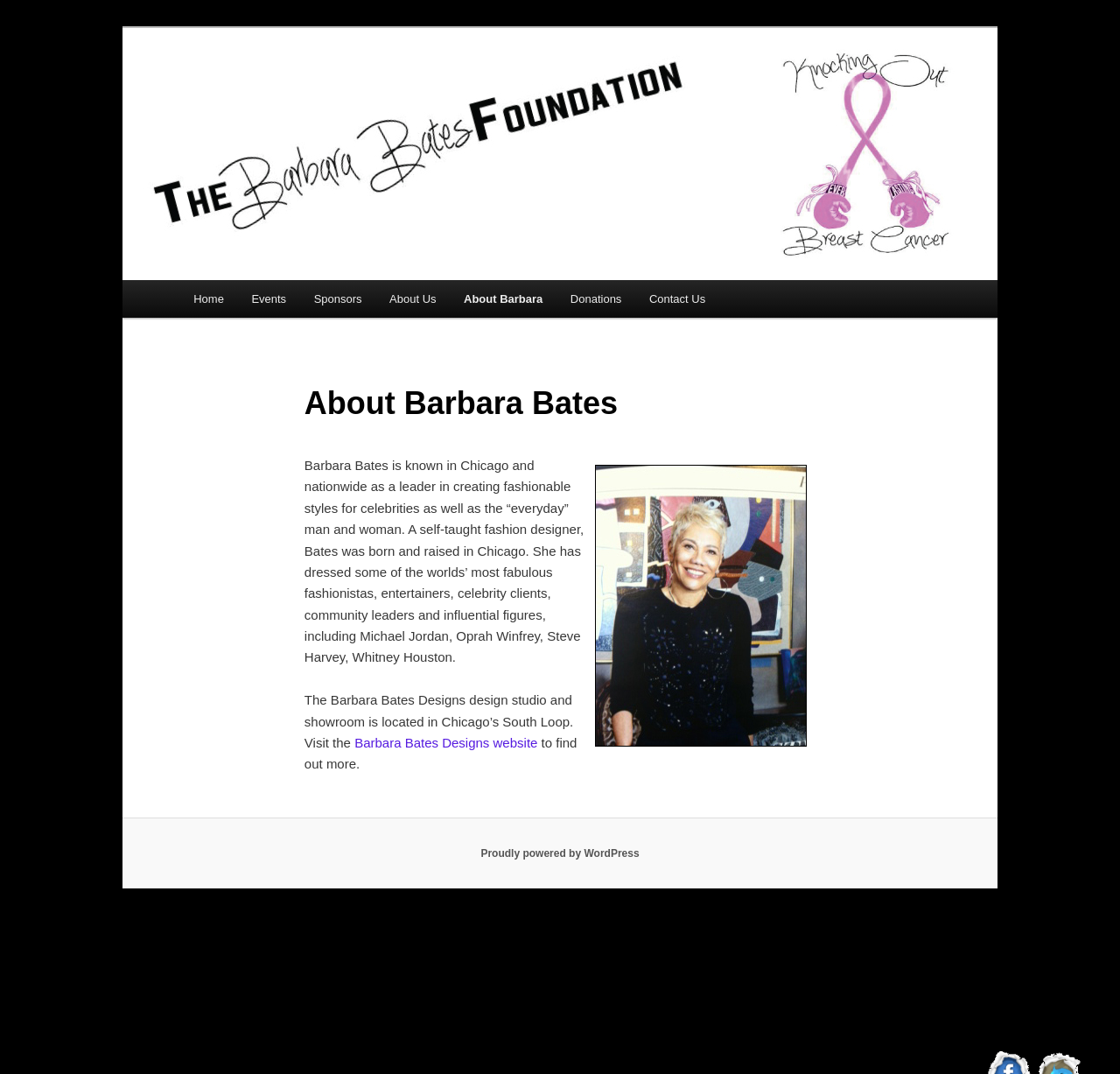Determine the coordinates of the bounding box that should be clicked to complete the instruction: "Click the 'Home' link". The coordinates should be represented by four float numbers between 0 and 1: [left, top, right, bottom].

[0.16, 0.261, 0.212, 0.296]